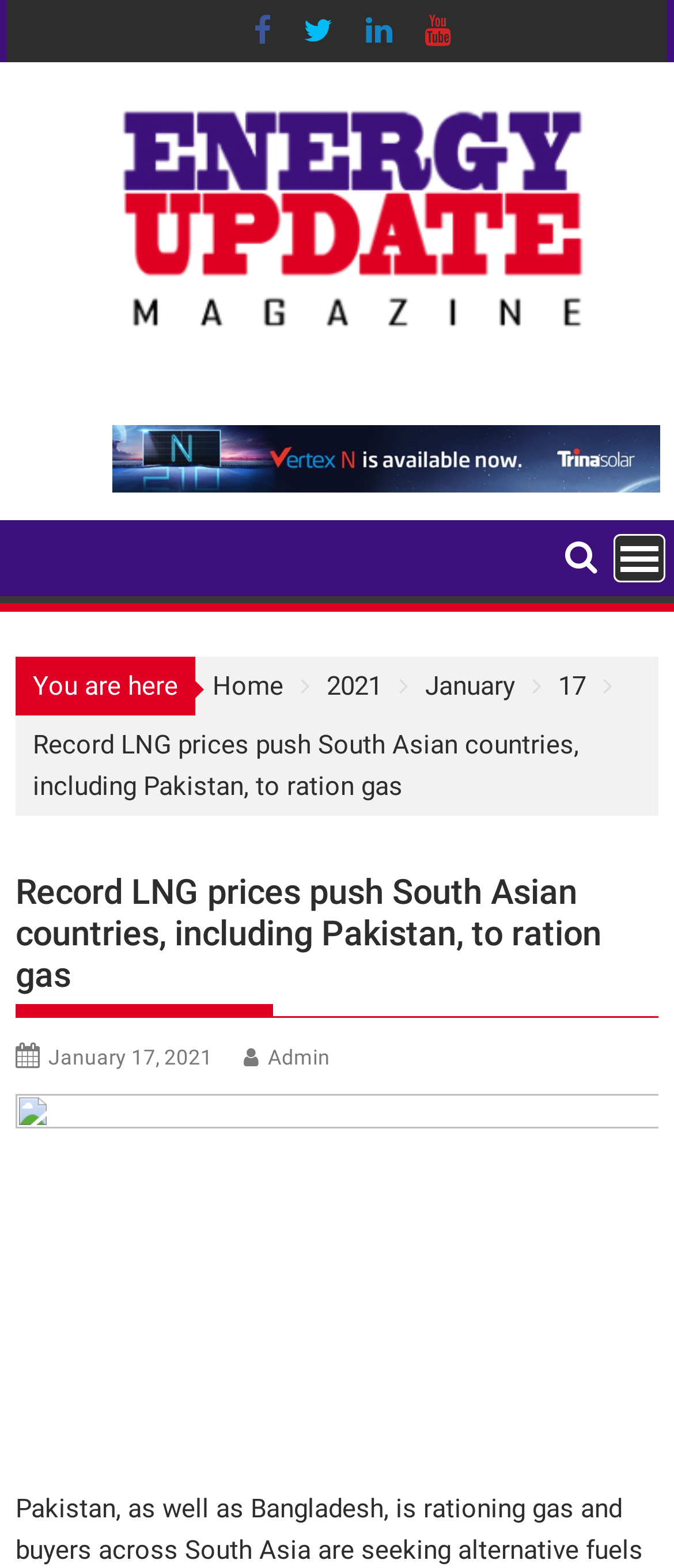Identify the bounding box coordinates of the clickable region to carry out the given instruction: "Click on the Facebook icon".

[0.35, 0.008, 0.424, 0.031]